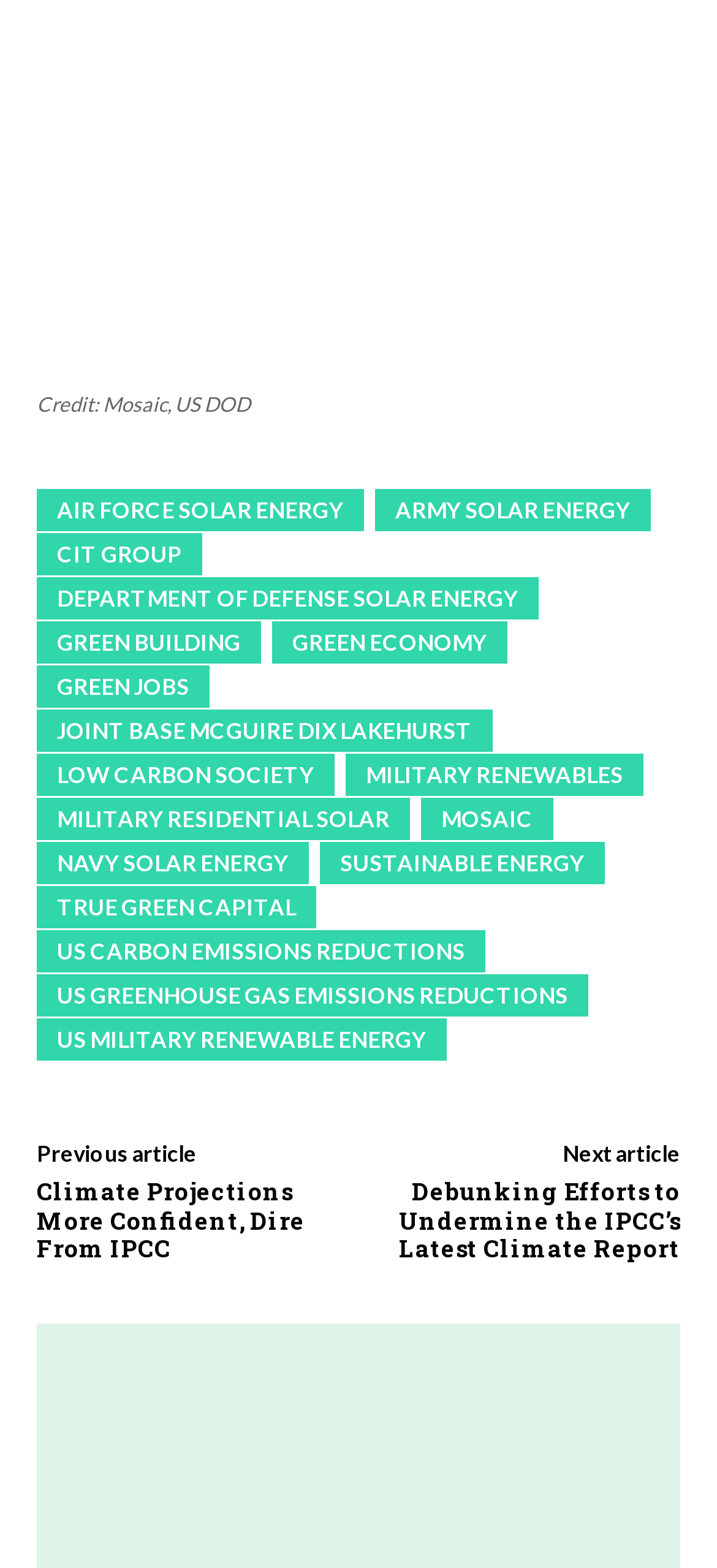Please locate the bounding box coordinates of the element that needs to be clicked to achieve the following instruction: "Go to the MILITARY RENEWABLES website". The coordinates should be four float numbers between 0 and 1, i.e., [left, top, right, bottom].

[0.482, 0.481, 0.897, 0.508]